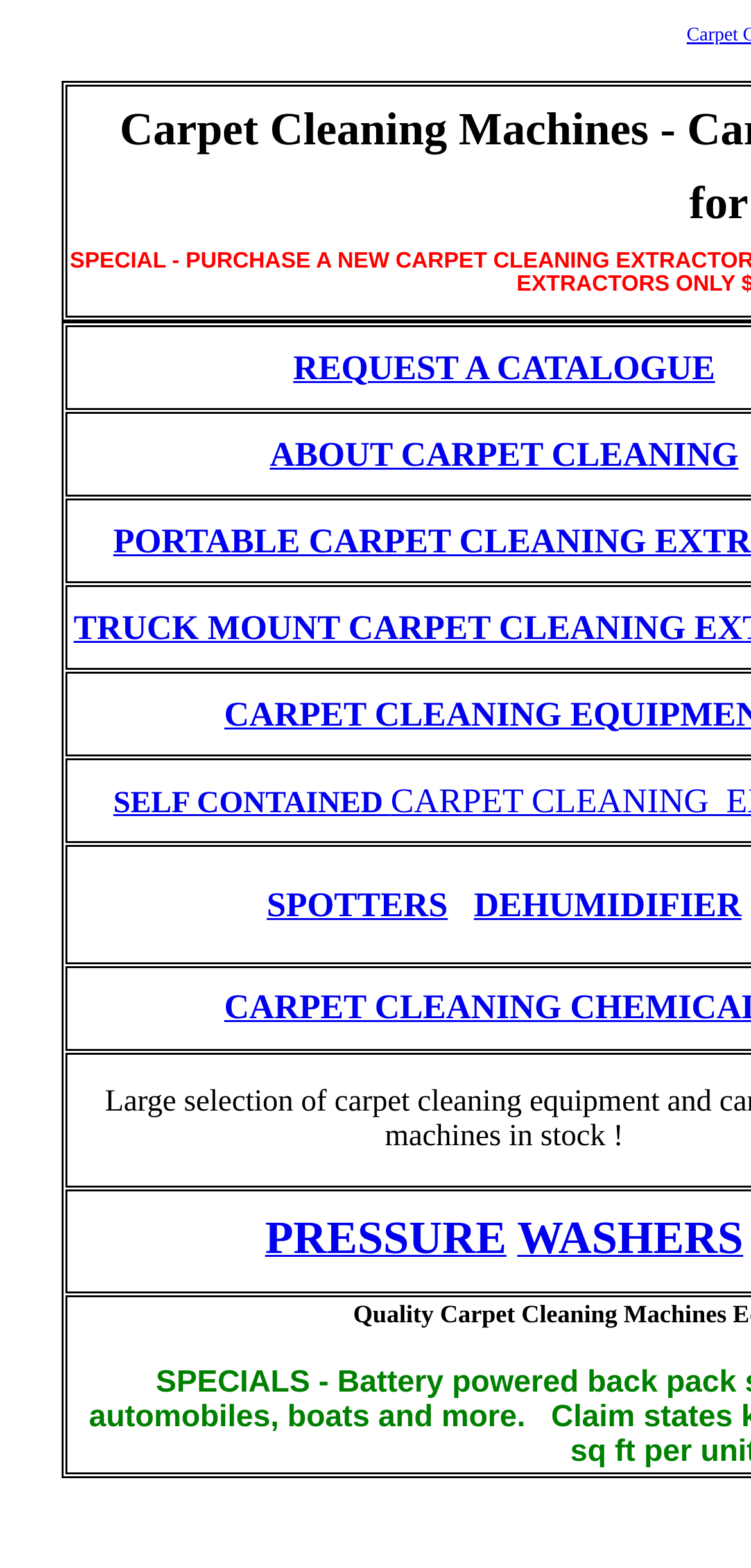Locate the bounding box of the UI element based on this description: "alt="Versitech Ltd."". Provide four float numbers between 0 and 1 as [left, top, right, bottom].

None